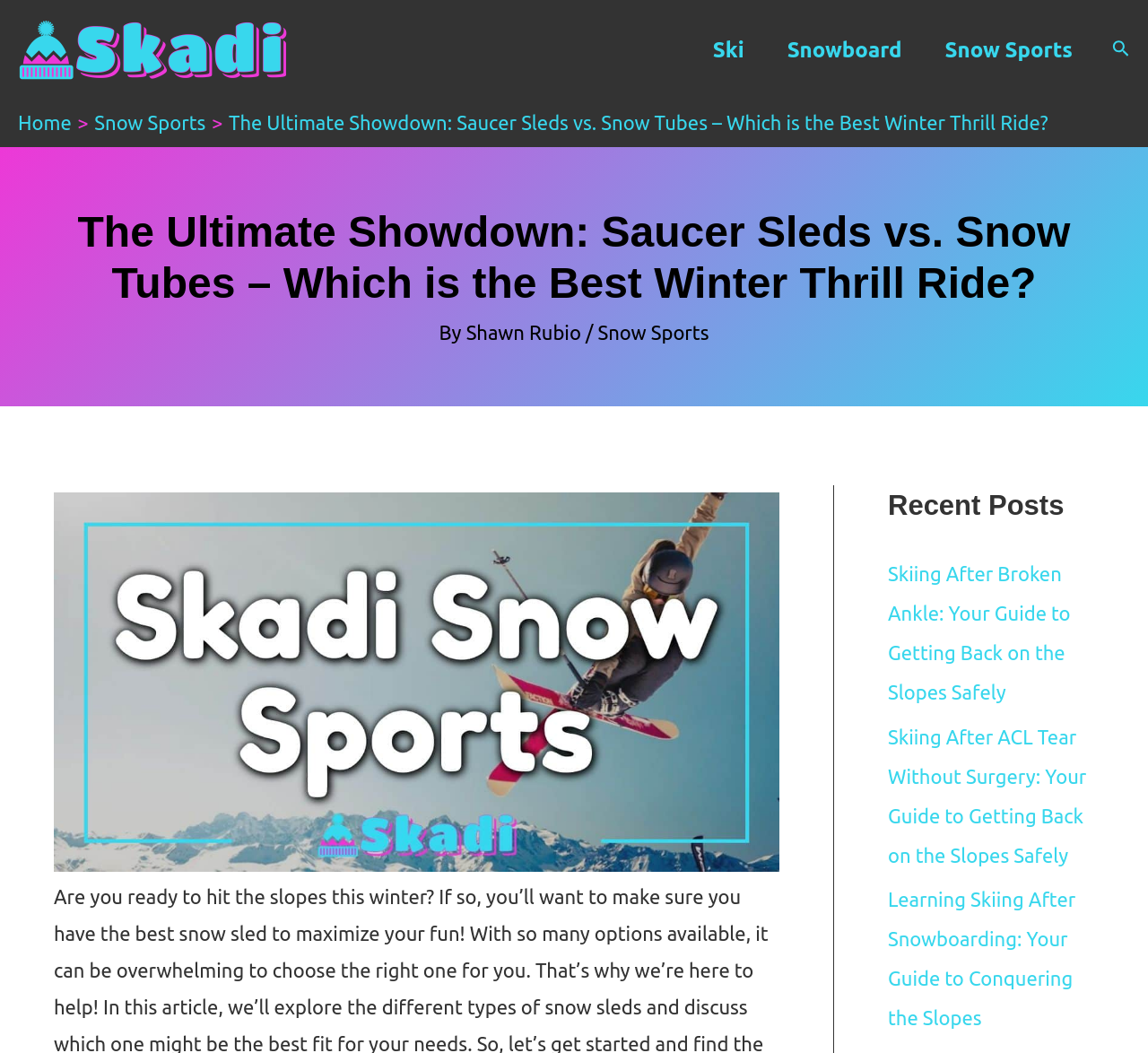Determine the bounding box coordinates of the section to be clicked to follow the instruction: "Go to the Ski page". The coordinates should be given as four float numbers between 0 and 1, formatted as [left, top, right, bottom].

[0.602, 0.018, 0.667, 0.078]